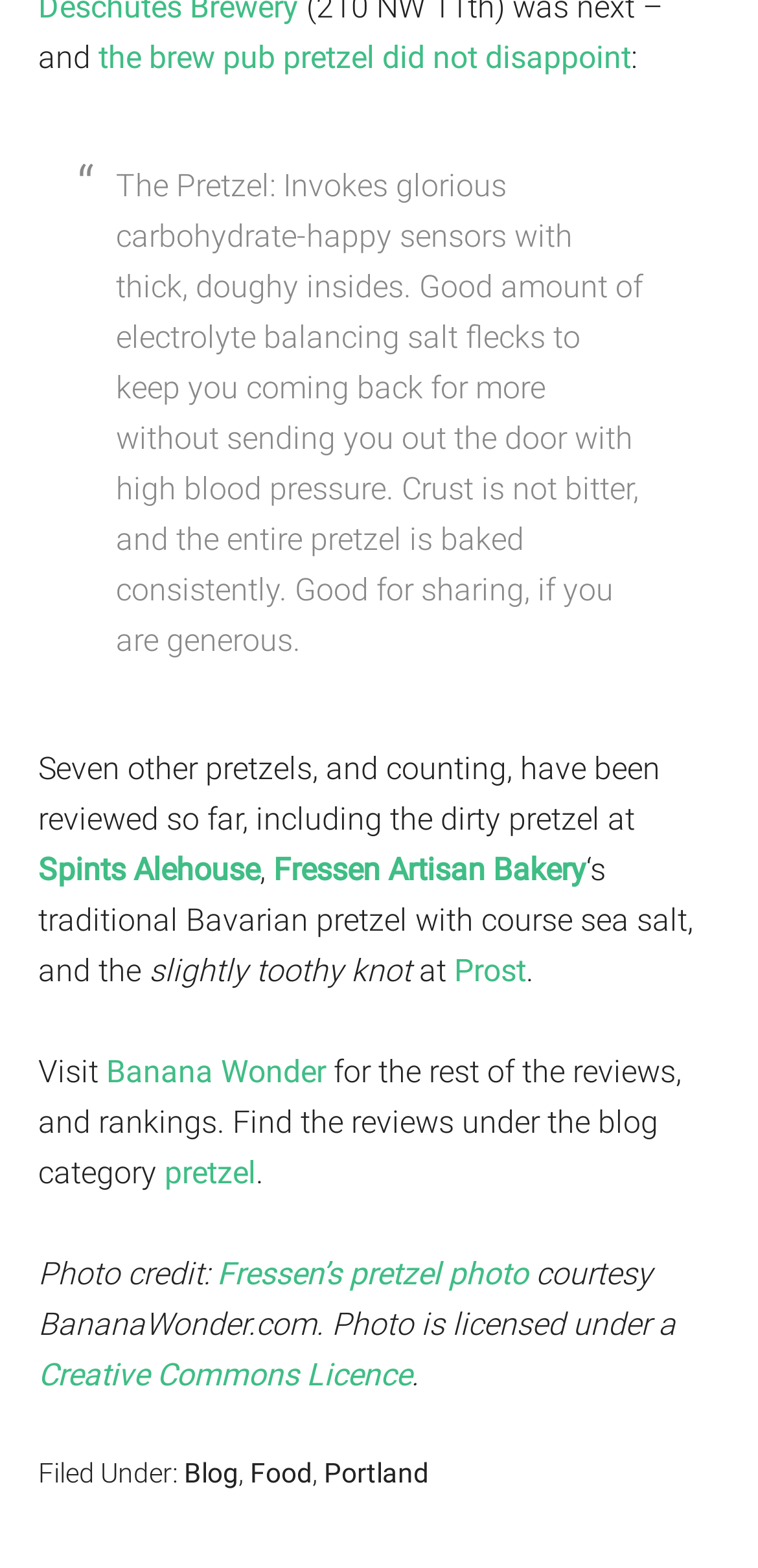Predict the bounding box of the UI element that fits this description: "pretzel".

[0.217, 0.736, 0.337, 0.759]